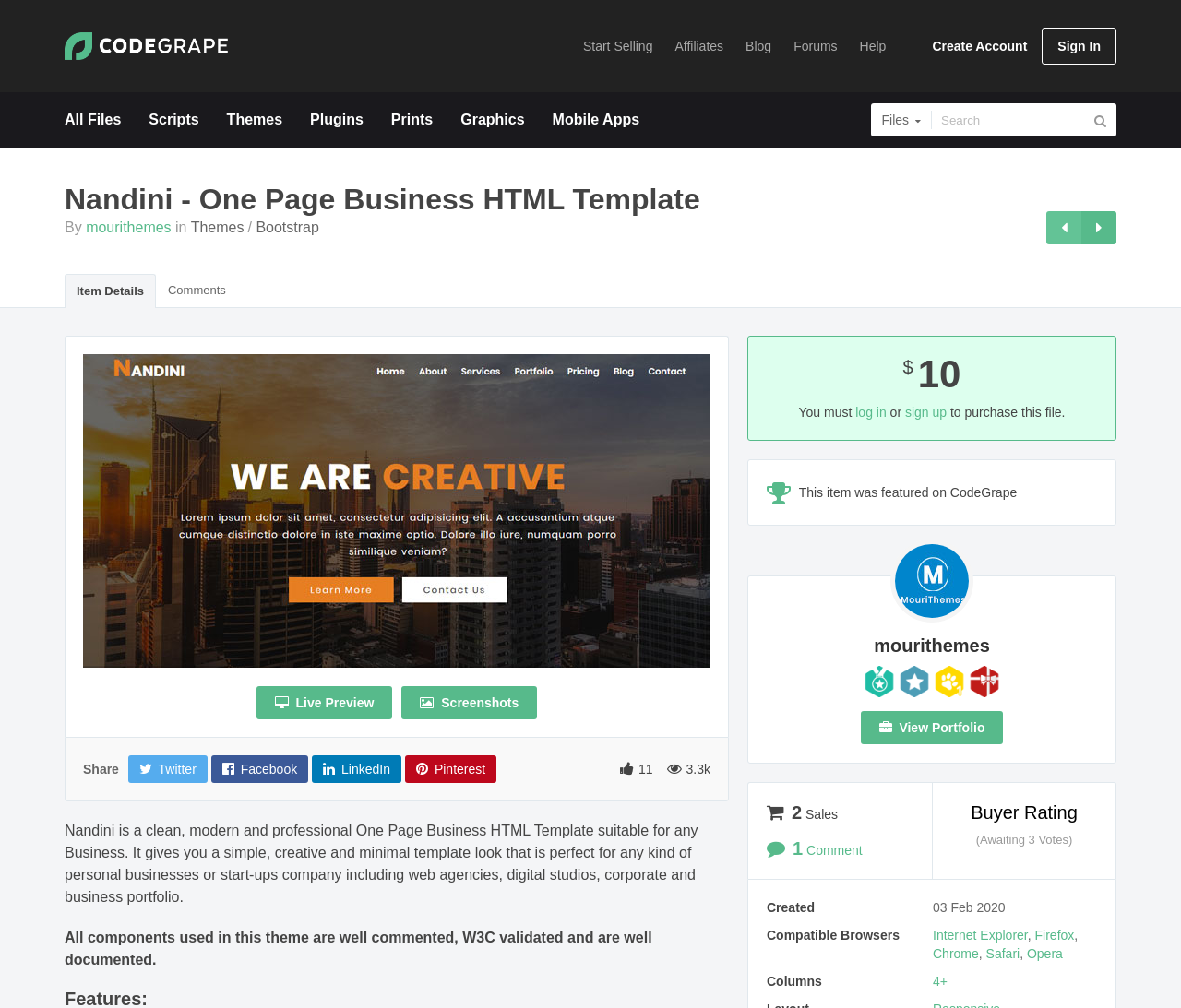Locate the bounding box coordinates of the element's region that should be clicked to carry out the following instruction: "Search for files". The coordinates need to be four float numbers between 0 and 1, i.e., [left, top, right, bottom].

[0.012, 0.077, 0.184, 0.106]